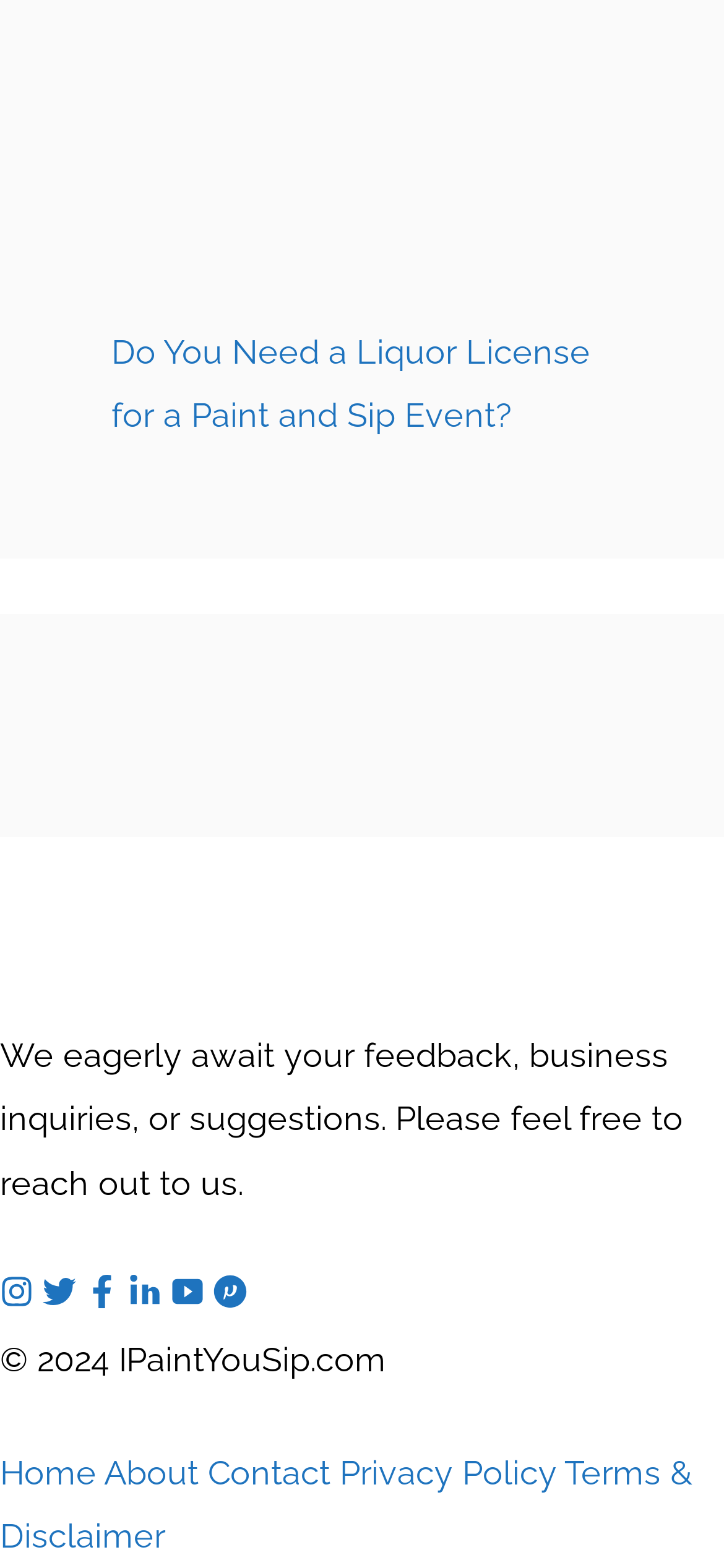What is the copyright year mentioned?
Analyze the image and provide a thorough answer to the question.

The StaticText element with the text '© 2024 IPaintYouSip.com' indicates the copyright year, which is 2024. This element is located at the bottom of the webpage, with a bounding box coordinate of [0.0, 0.854, 0.533, 0.879].